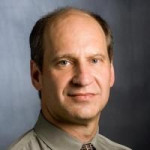How many years of experience does the person have in medical device design consulting?
Refer to the image and provide a concise answer in one word or phrase.

Nearly 30 years